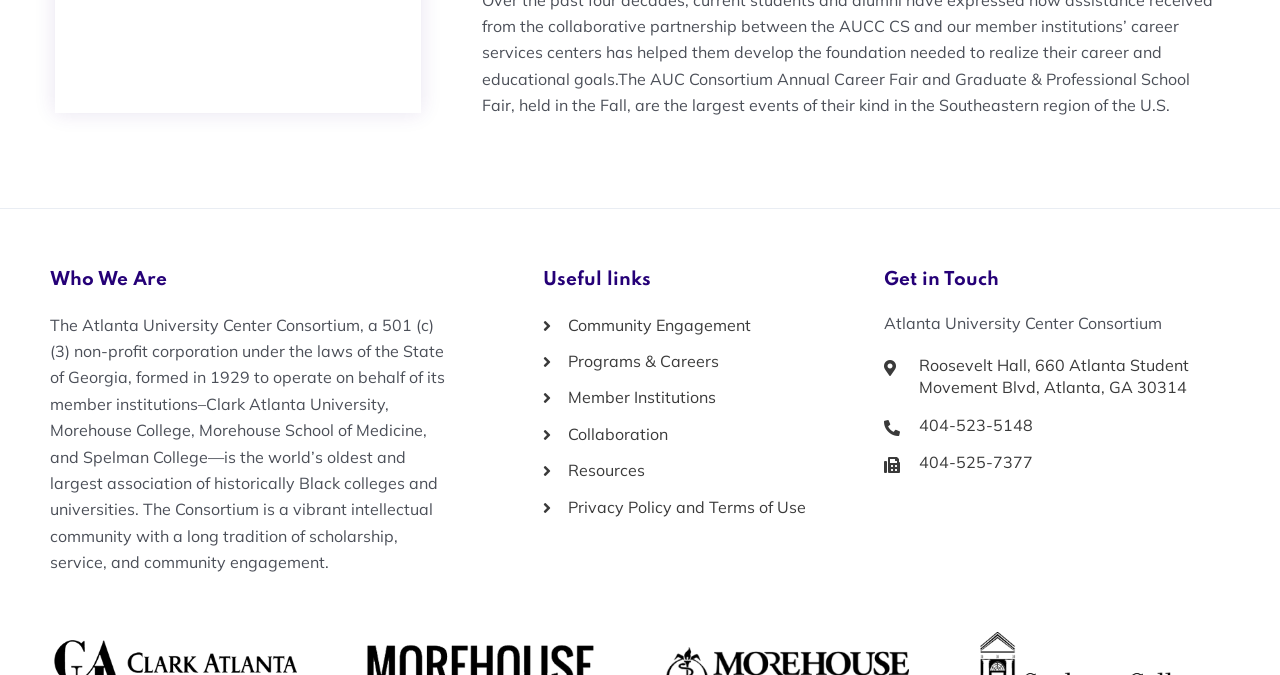Respond with a single word or phrase to the following question:
What is the phone number of the consortium?

404-523-5148